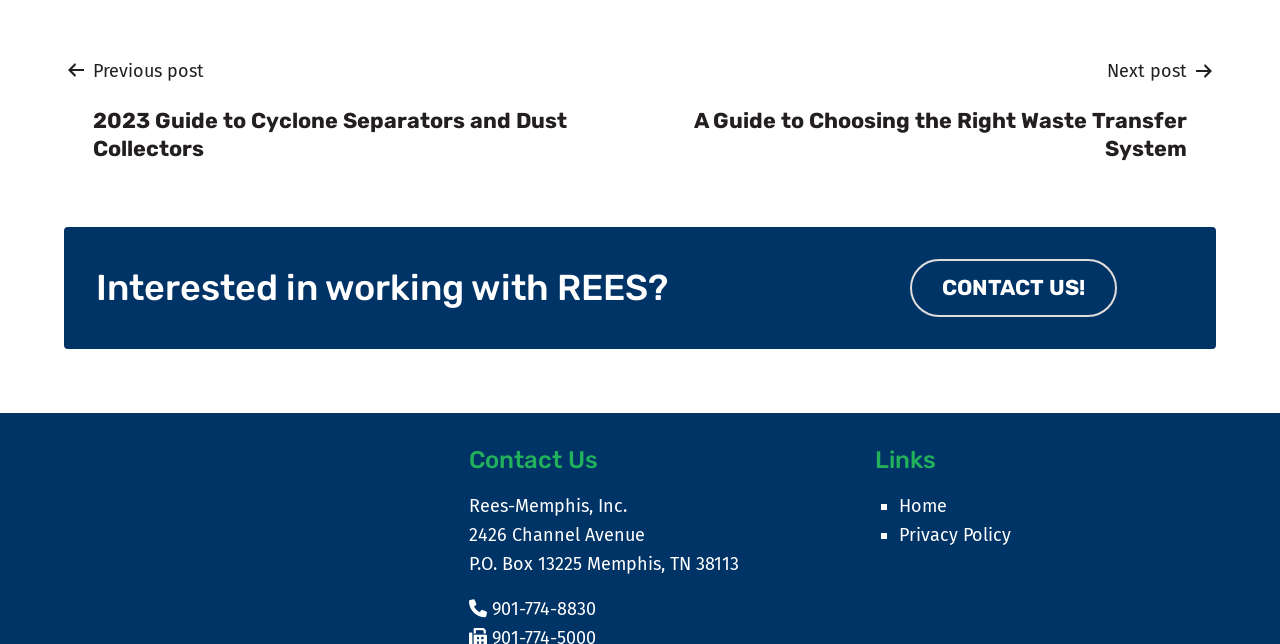What is the phone number of the company?
Relying on the image, give a concise answer in one word or a brief phrase.

901-774-8830